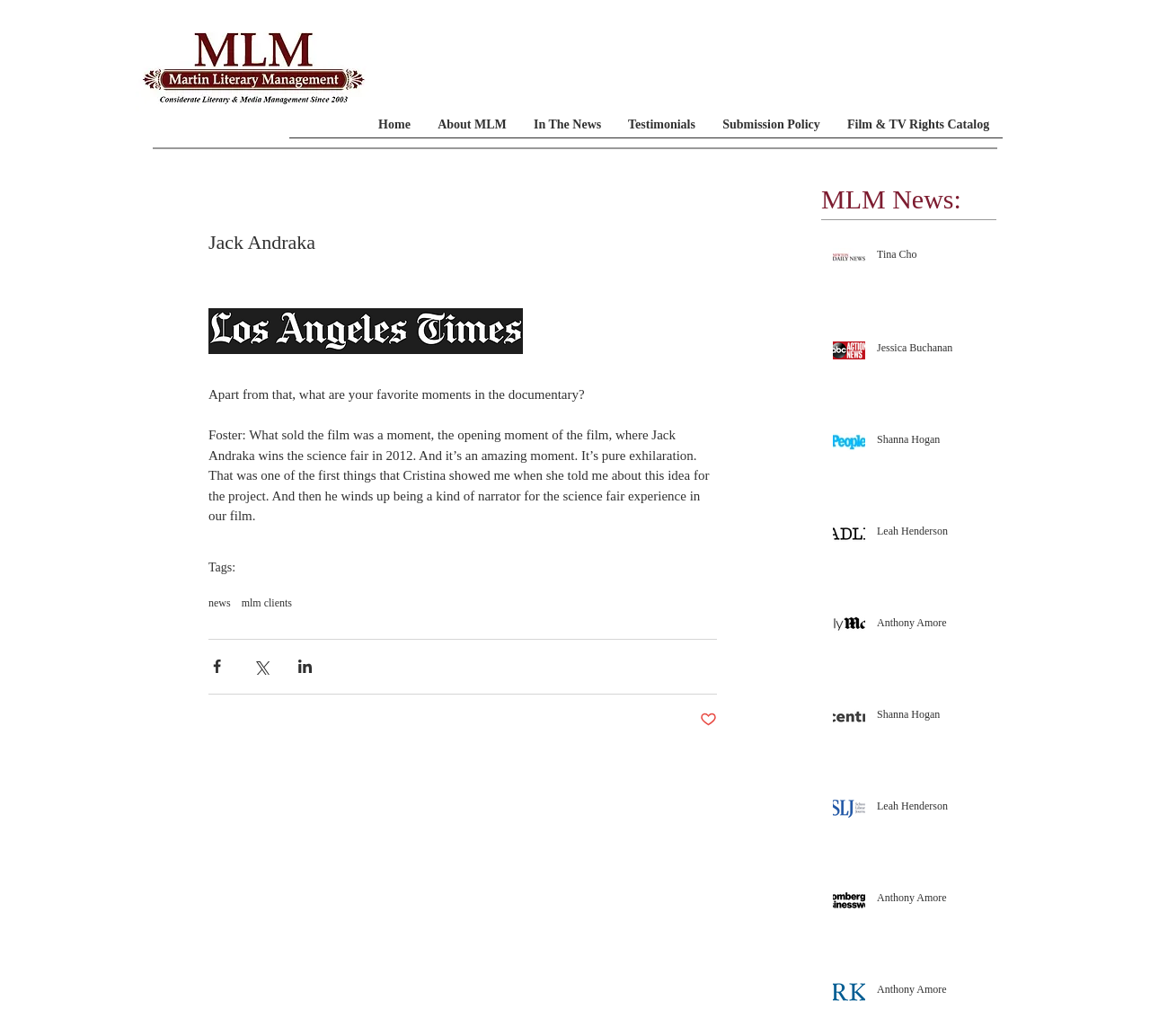Please identify the bounding box coordinates for the region that you need to click to follow this instruction: "Click the 'Post not marked as liked' button".

[0.609, 0.686, 0.623, 0.705]